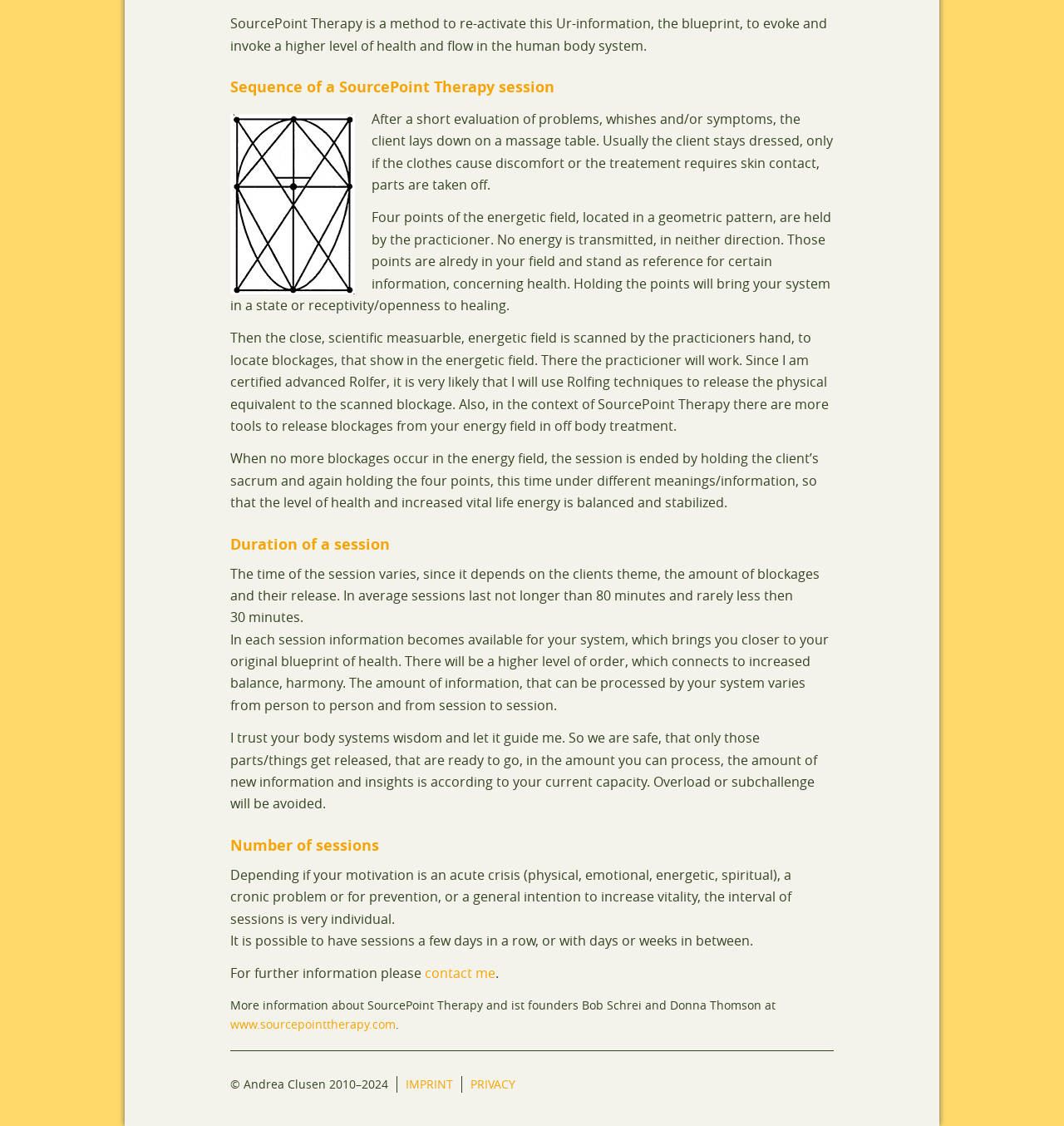Determine the bounding box of the UI element mentioned here: "Imprint". The coordinates must be in the format [left, top, right, bottom] with values ranging from 0 to 1.

[0.382, 0.956, 0.426, 0.97]